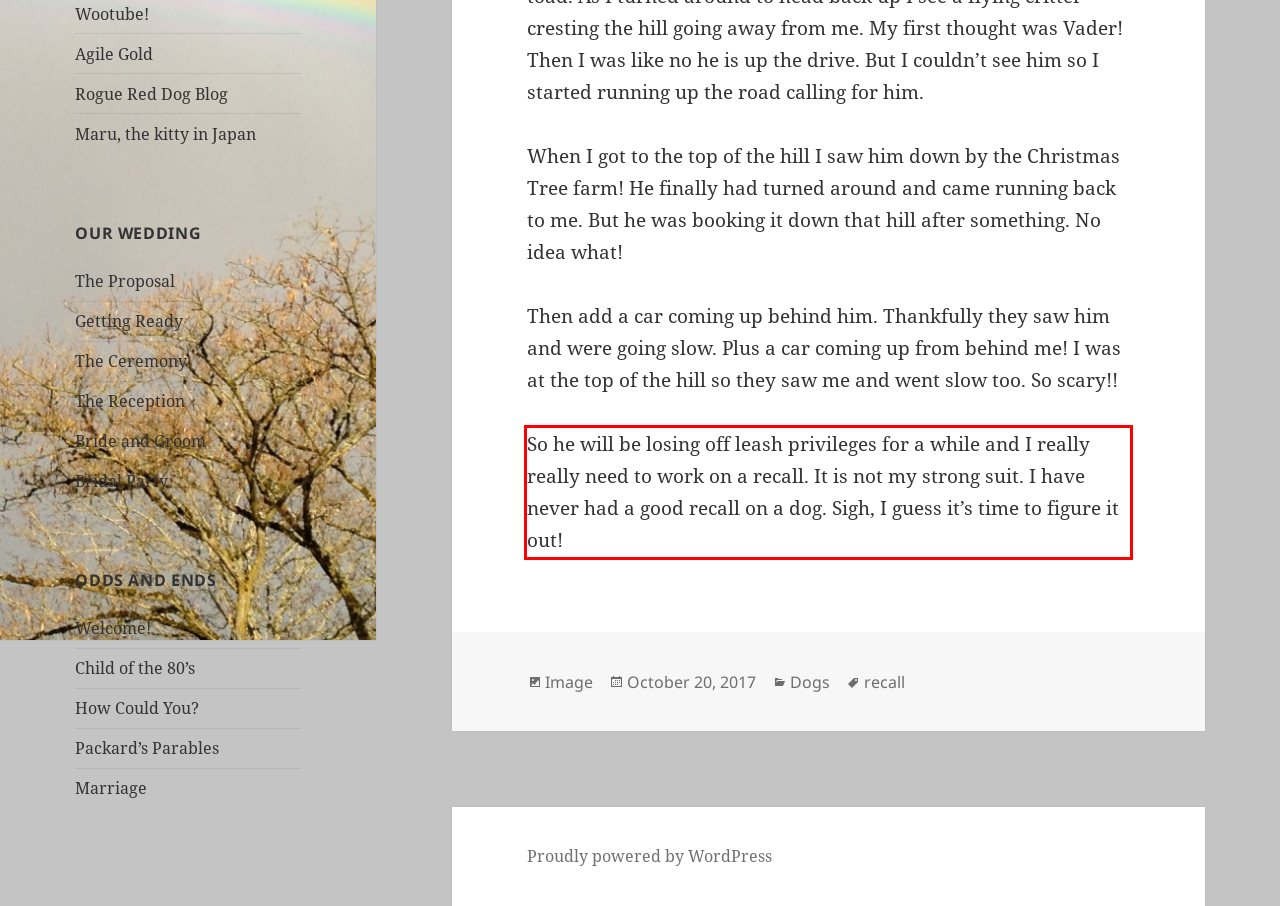Please perform OCR on the text within the red rectangle in the webpage screenshot and return the text content.

So he will be losing off leash privileges for a while and I really really need to work on a recall. It is not my strong suit. I have never had a good recall on a dog. Sigh, I guess it’s time to figure it out!